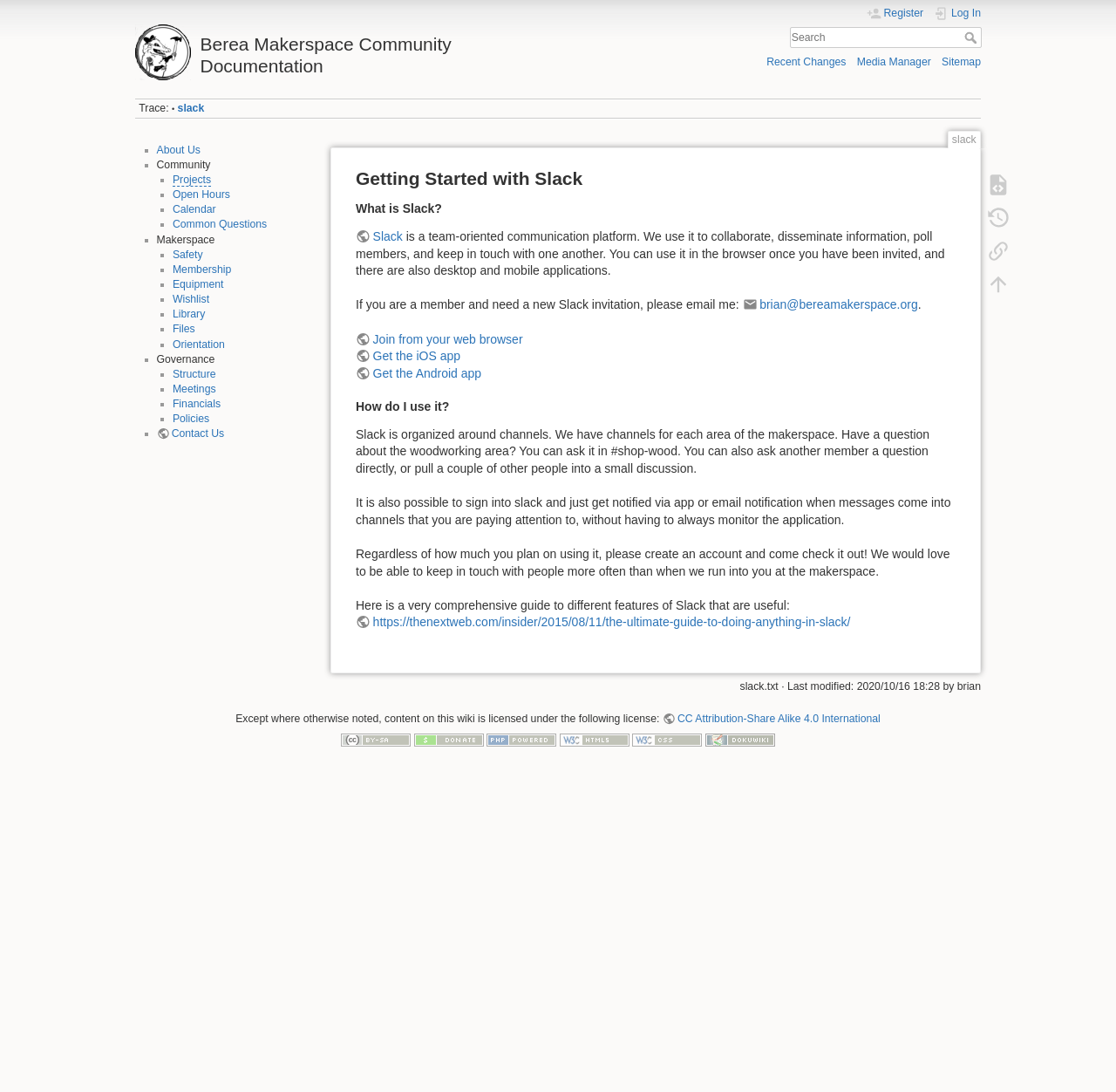Identify the bounding box coordinates of the area you need to click to perform the following instruction: "Register".

[0.776, 0.006, 0.827, 0.019]